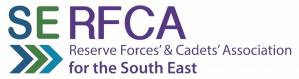Provide a brief response in the form of a single word or phrase:
What is the full name of the organization?

Reserve Forces' & Cadets' Association for the South East